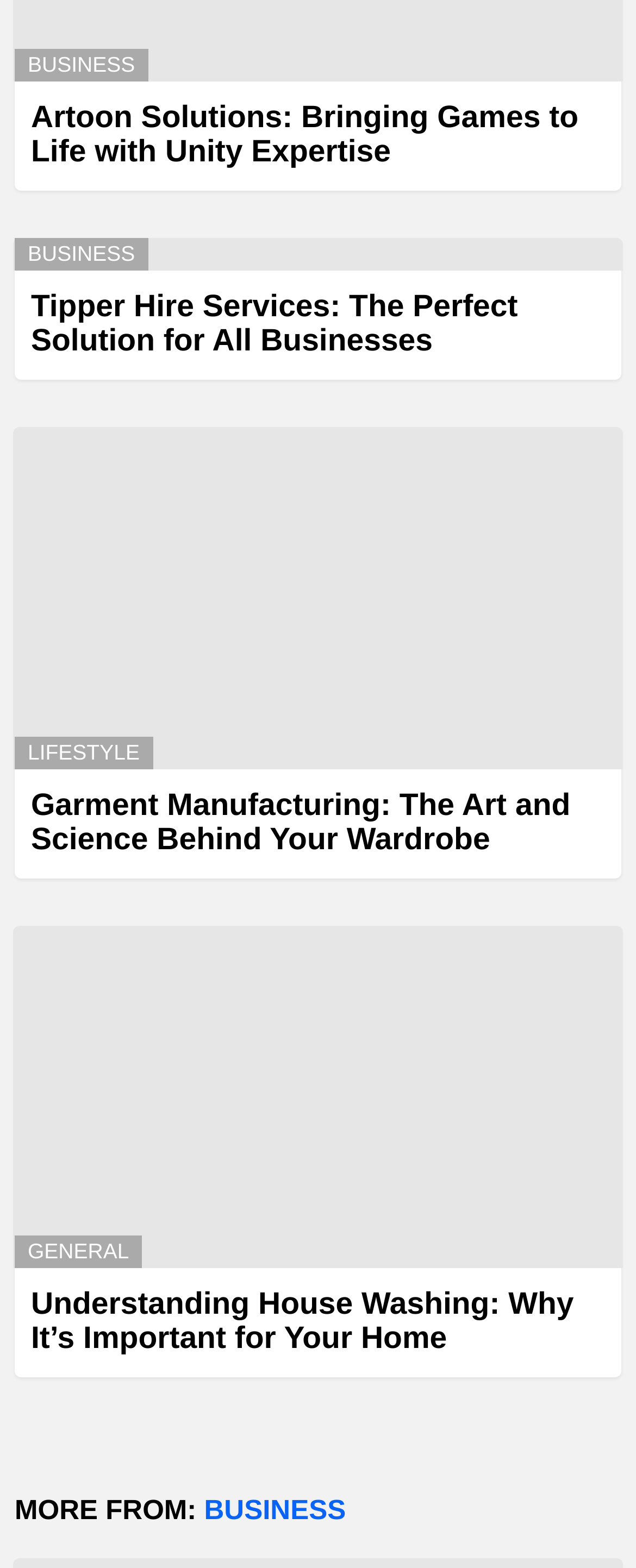Specify the bounding box coordinates for the region that must be clicked to perform the given instruction: "View more from BUSINESS".

[0.321, 0.953, 0.544, 0.972]